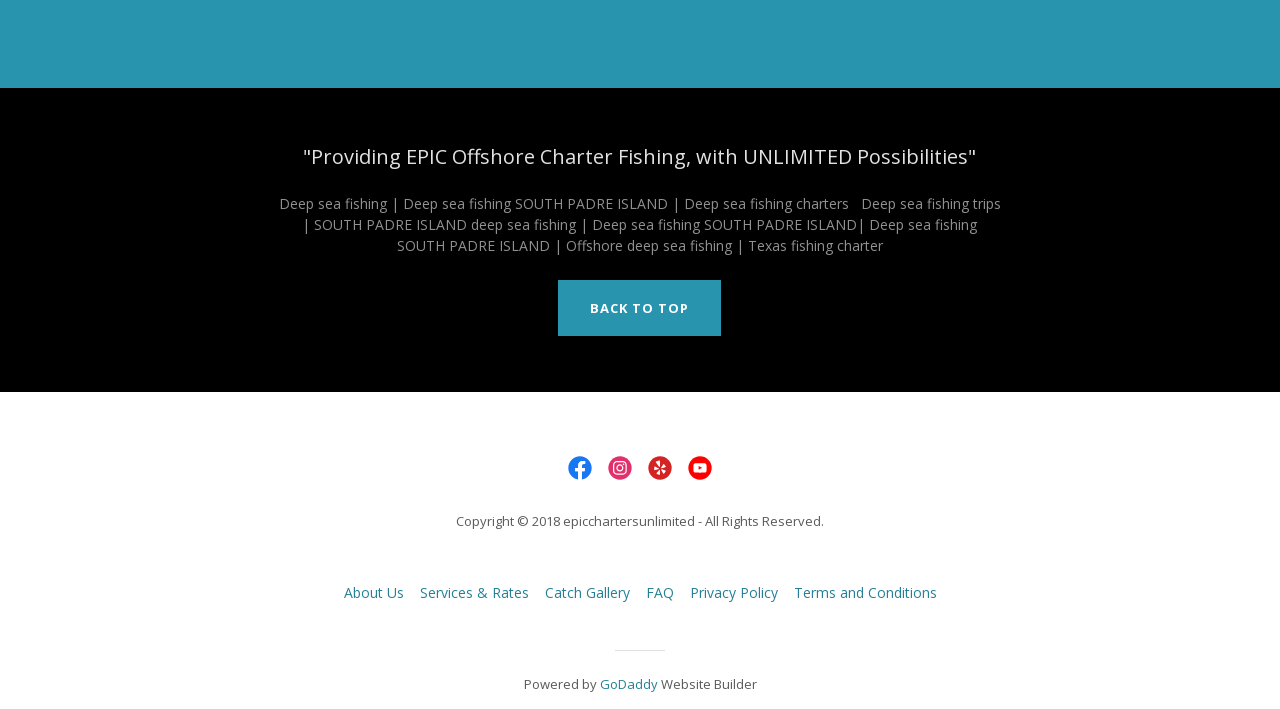Provide the bounding box coordinates of the UI element that matches the description: "Back to top".

[0.436, 0.396, 0.564, 0.475]